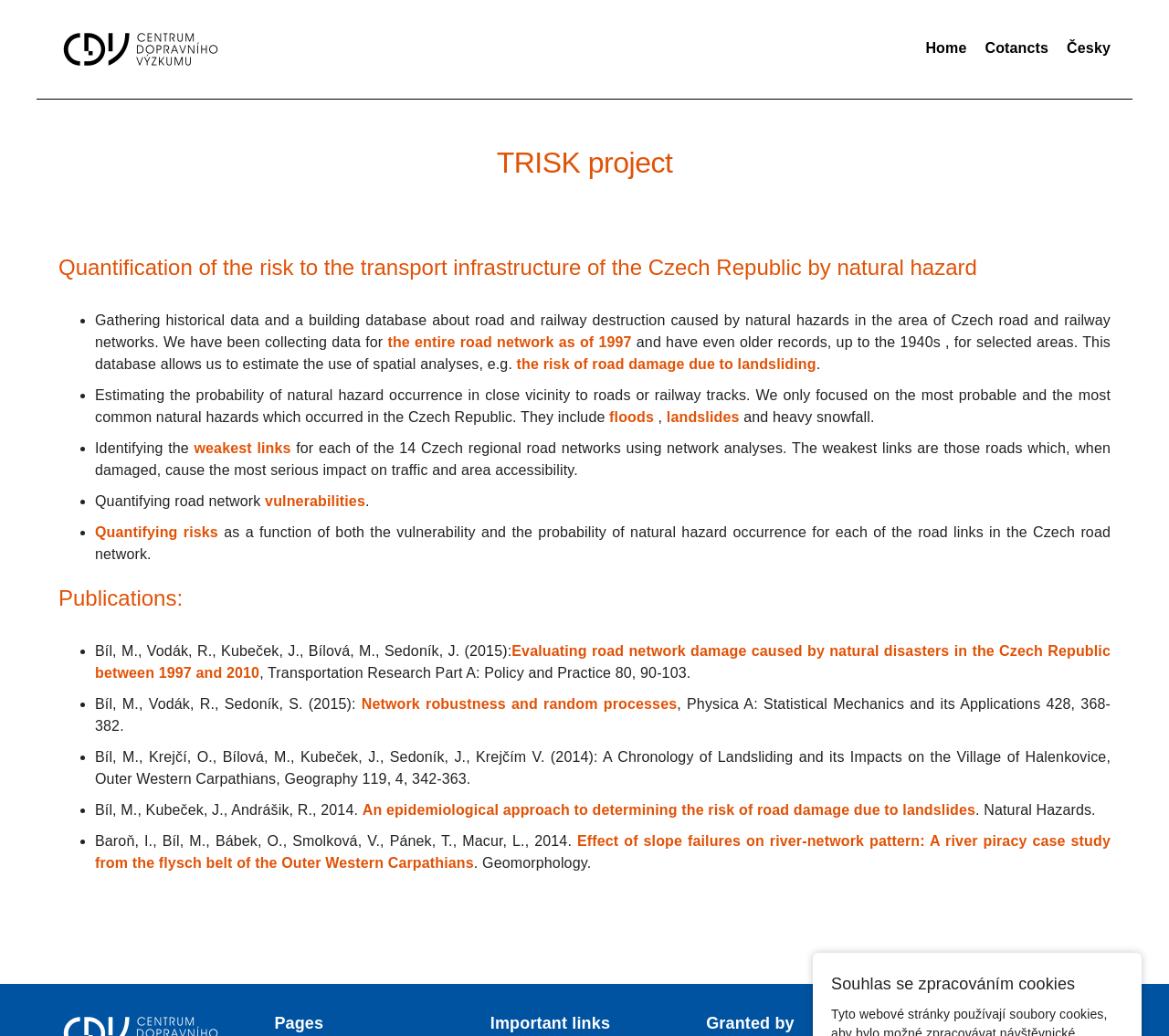Please identify the bounding box coordinates of the region to click in order to complete the task: "Read about 'TRISK project'". The coordinates must be four float numbers between 0 and 1, specified as [left, top, right, bottom].

[0.05, 0.141, 0.95, 0.174]